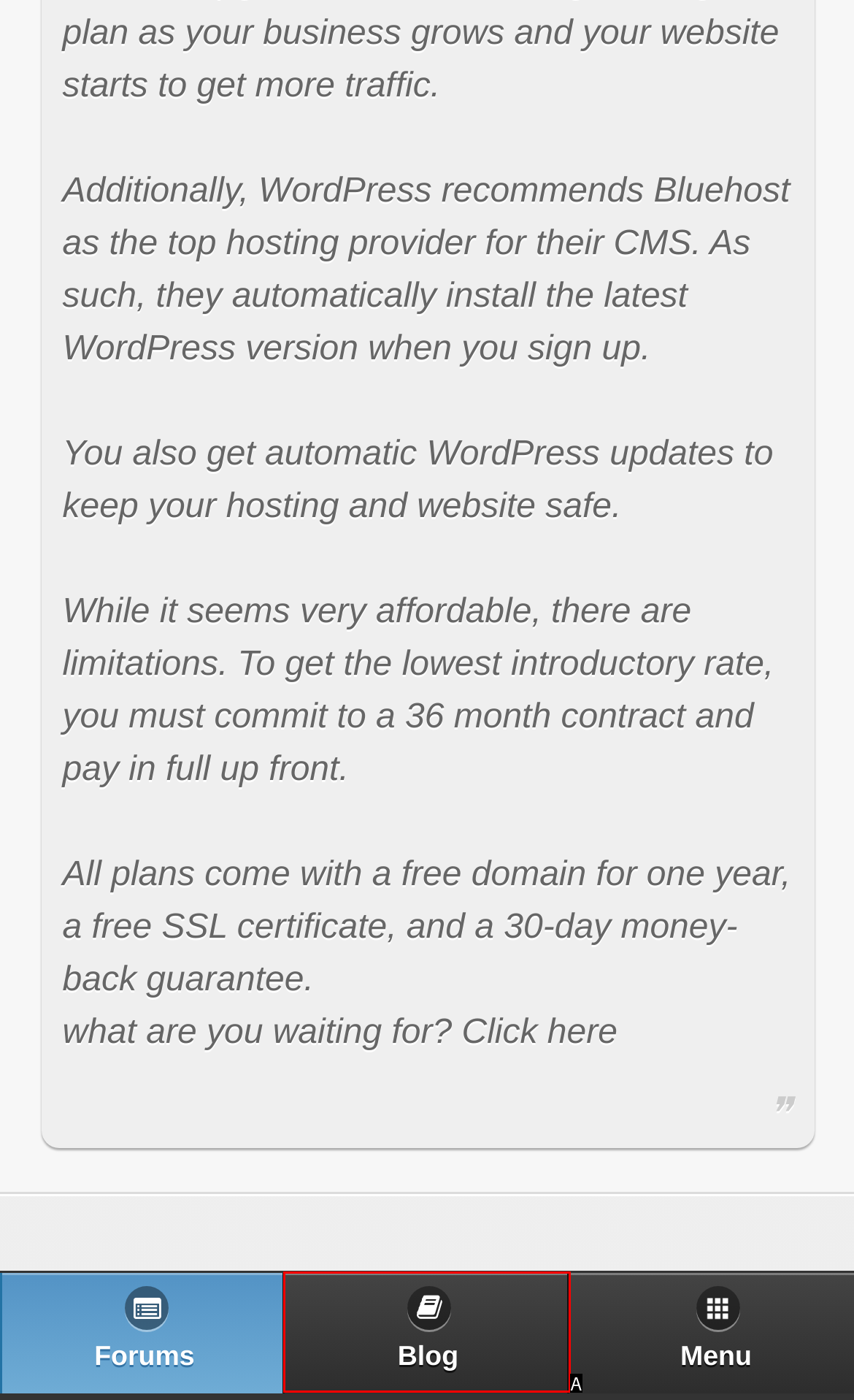Tell me which option best matches the description: Blog
Answer with the option's letter from the given choices directly.

A